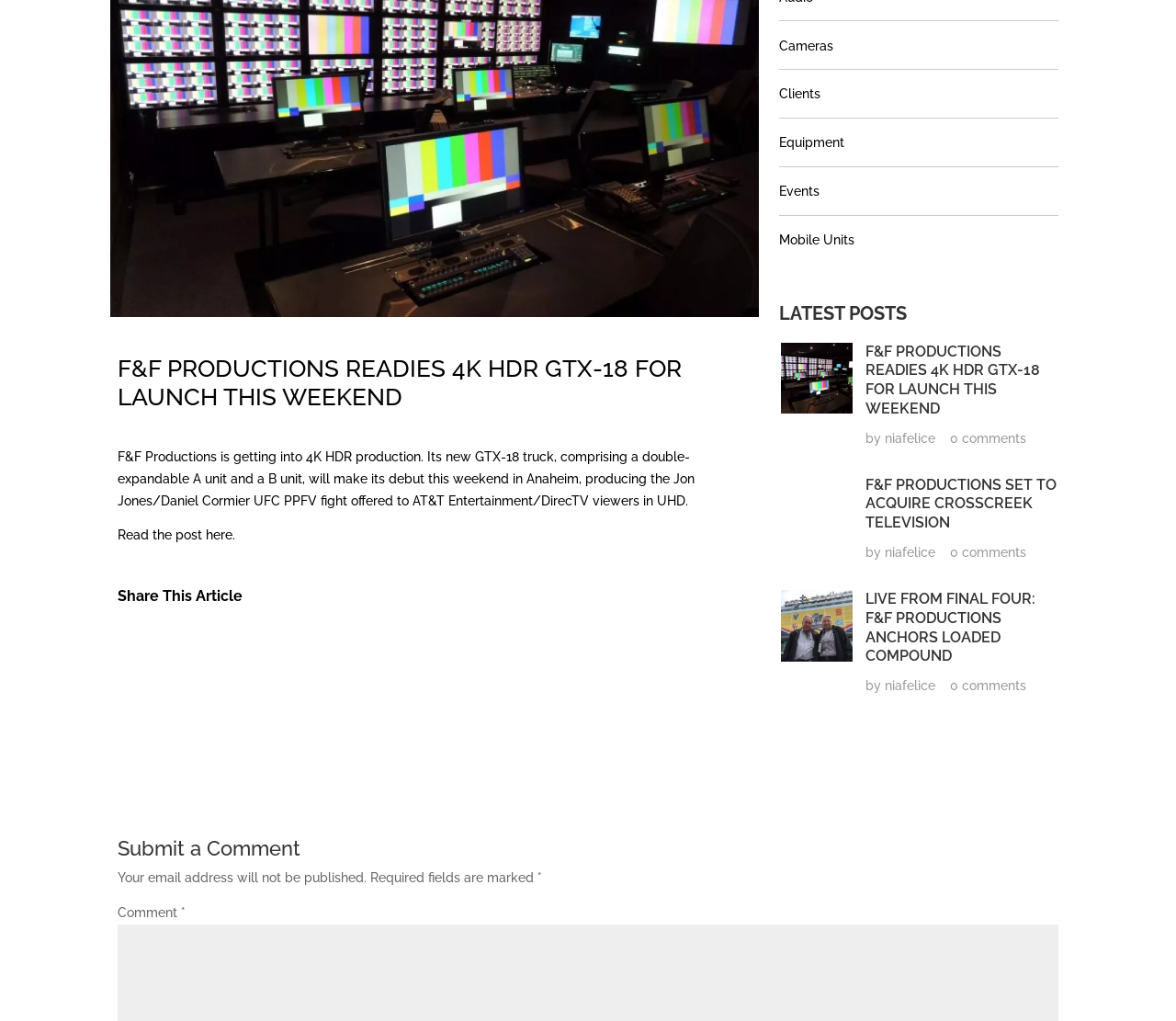Given the description of a UI element: "Read the post here", identify the bounding box coordinates of the matching element in the webpage screenshot.

[0.1, 0.517, 0.198, 0.531]